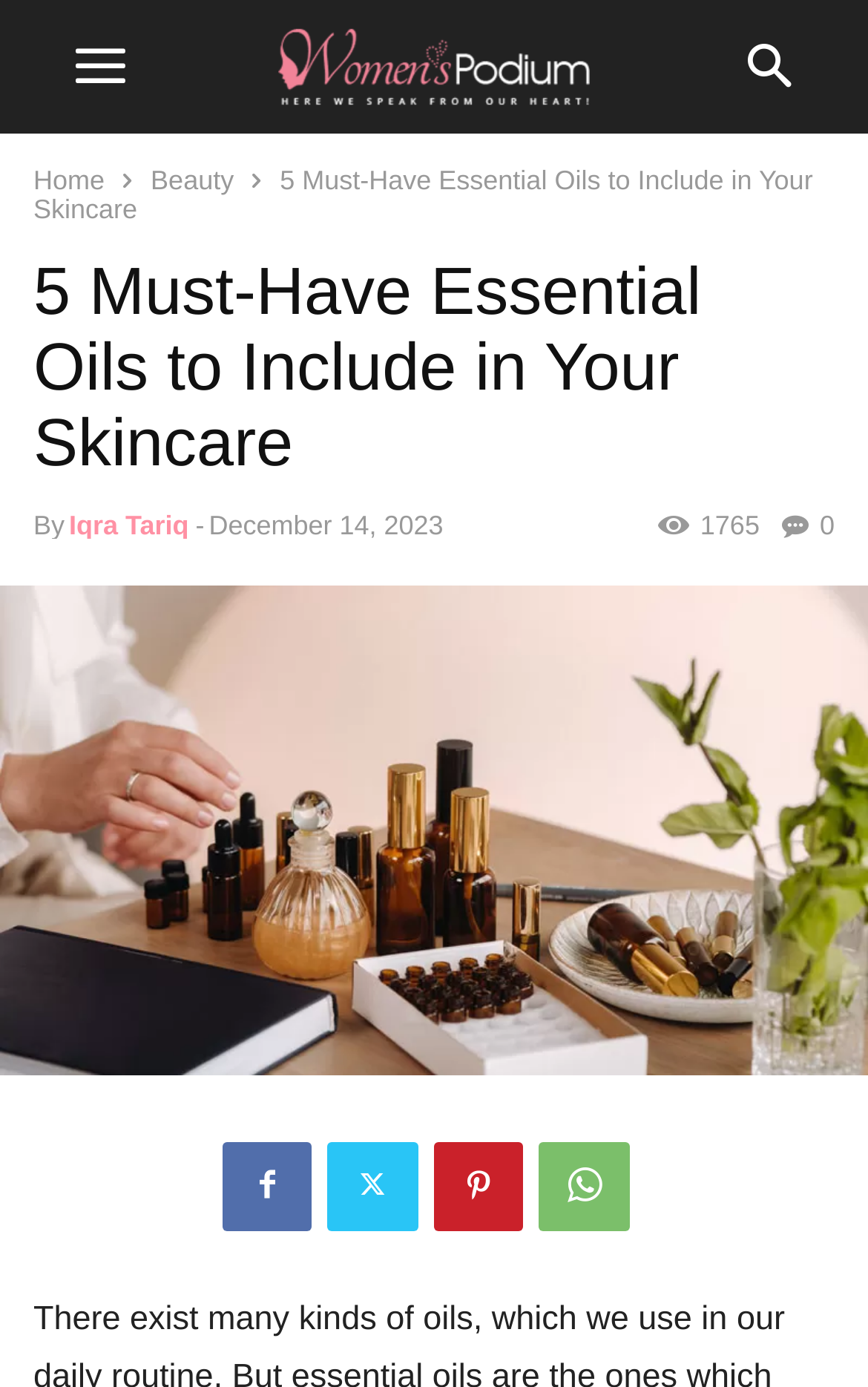Please determine the bounding box coordinates for the element with the description: "Iqra Tariq".

[0.08, 0.368, 0.217, 0.39]